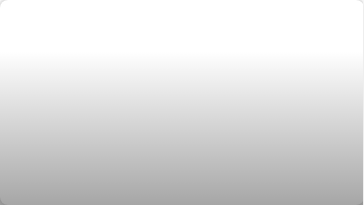What is cherry wood renowned for?
Based on the image, provide your answer in one word or phrase.

Fine grain and durability